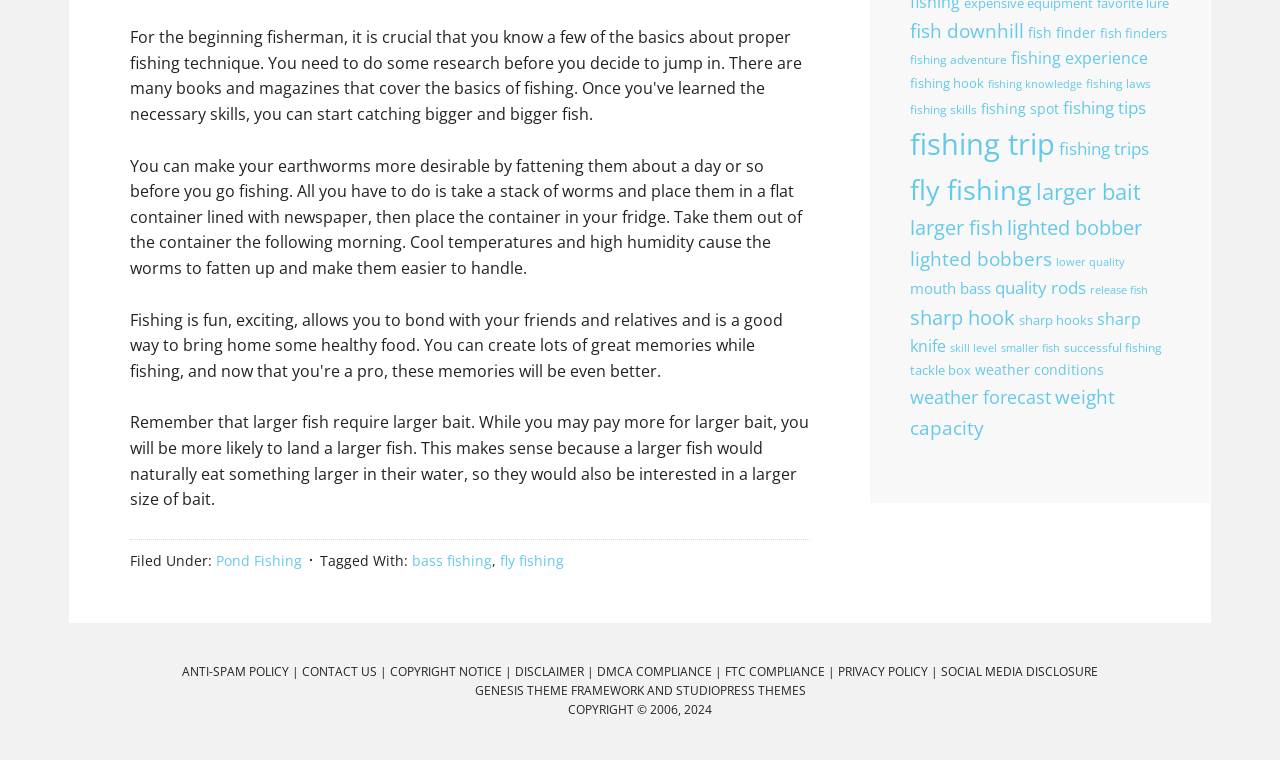Please provide a brief answer to the question using only one word or phrase: 
What is the topic of the second paragraph?

Larger fish and bait